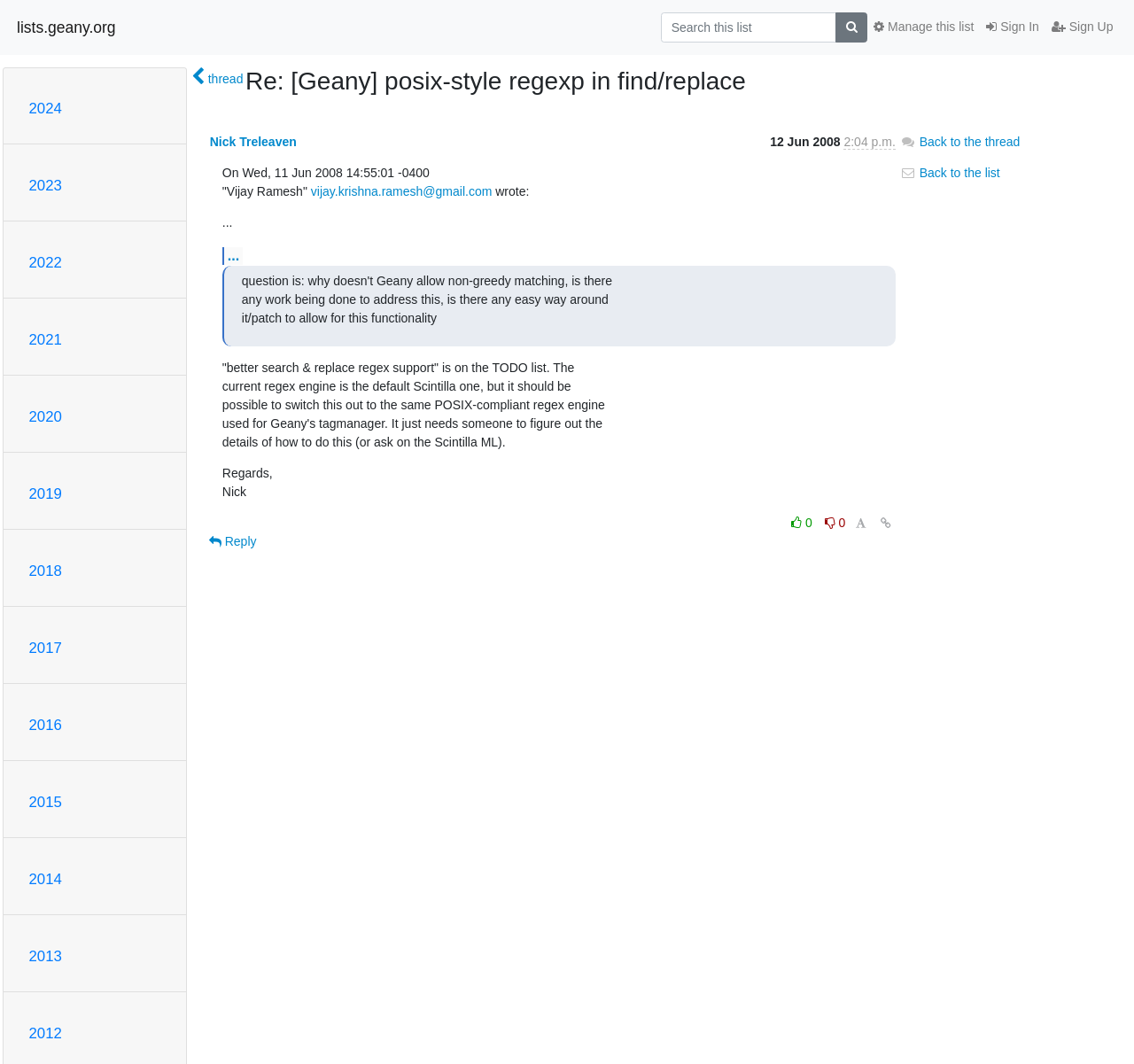Determine the bounding box coordinates of the UI element that matches the following description: "Manage this list". The coordinates should be four float numbers between 0 and 1 in the format [left, top, right, bottom].

[0.765, 0.011, 0.864, 0.04]